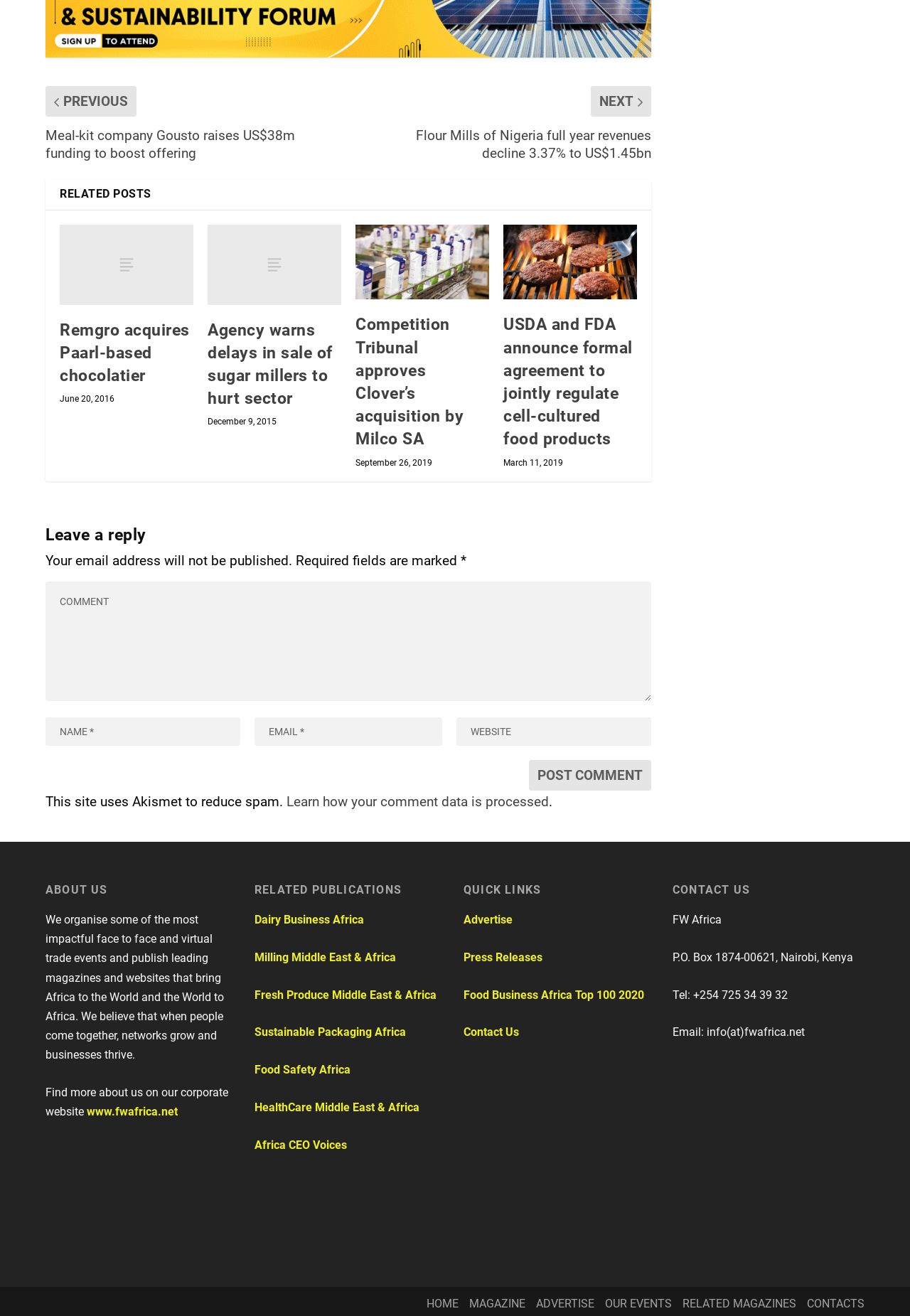Please determine the bounding box coordinates for the UI element described here. Use the format (top-left x, top-left y, bottom-right x, bottom-right y) with values bounded between 0 and 1: Africa CEO Voices

[0.28, 0.863, 0.381, 0.873]